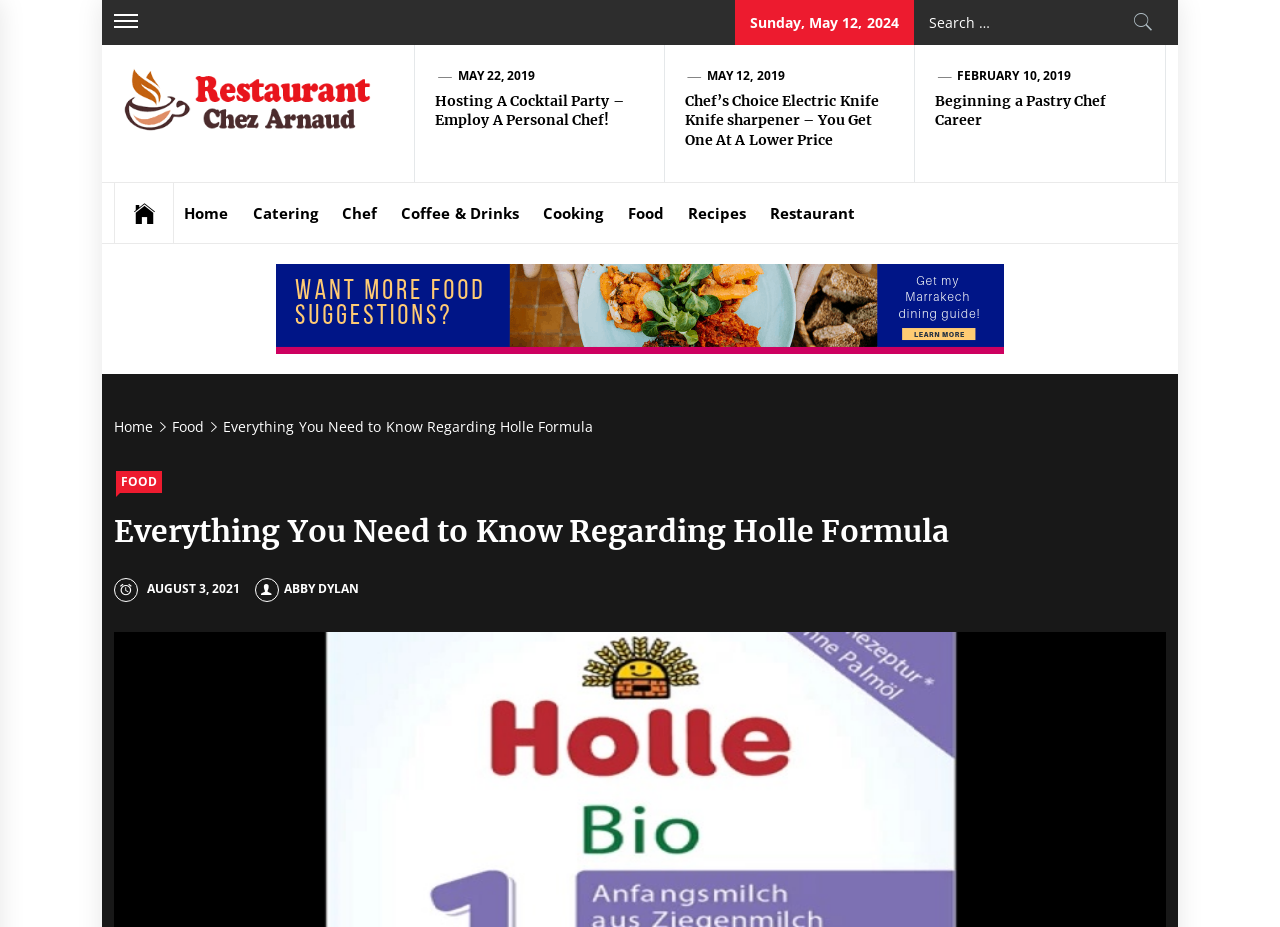Refer to the image and provide a thorough answer to this question:
What is the date of the latest article?

I found the date of the latest article by looking at the top of the webpage, where it says 'Sunday, May 12, 2024' in a static text element.